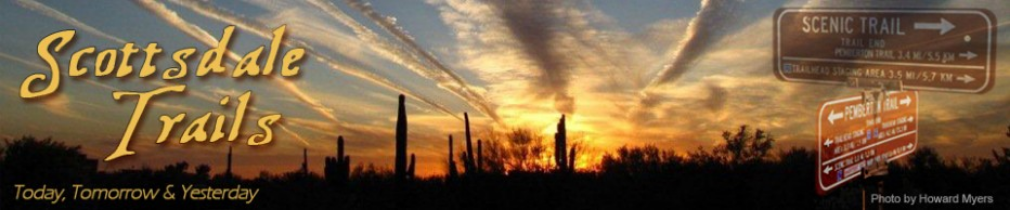Who is the photographer credited with taking the image?
Provide an in-depth and detailed explanation in response to the question.

The caption states that 'the image is credited to photographer Howard Myers', indicating that he is the one who took the photograph.